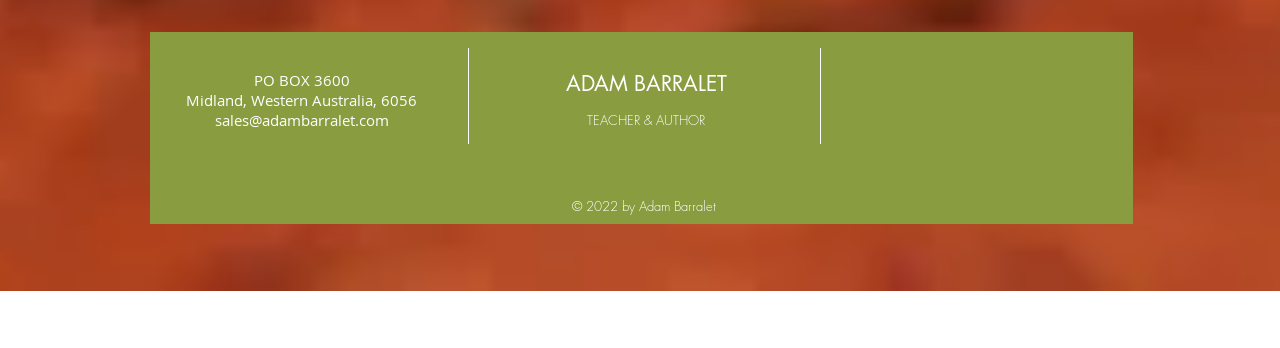Respond to the question below with a single word or phrase: How many social media icons are there?

3